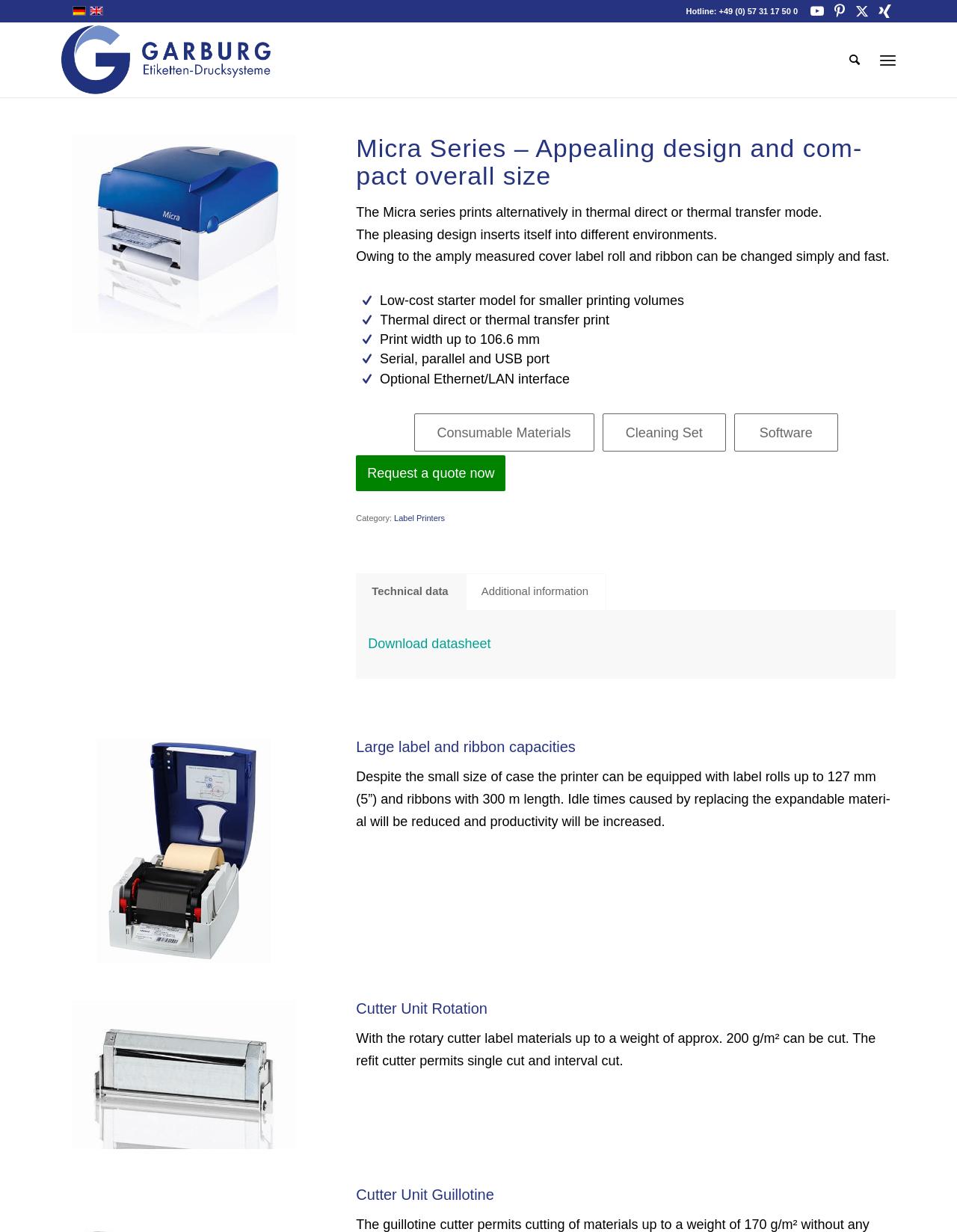Identify and provide the title of the webpage.

Micra Series – Appe­al­ing design and com­pact over­all size